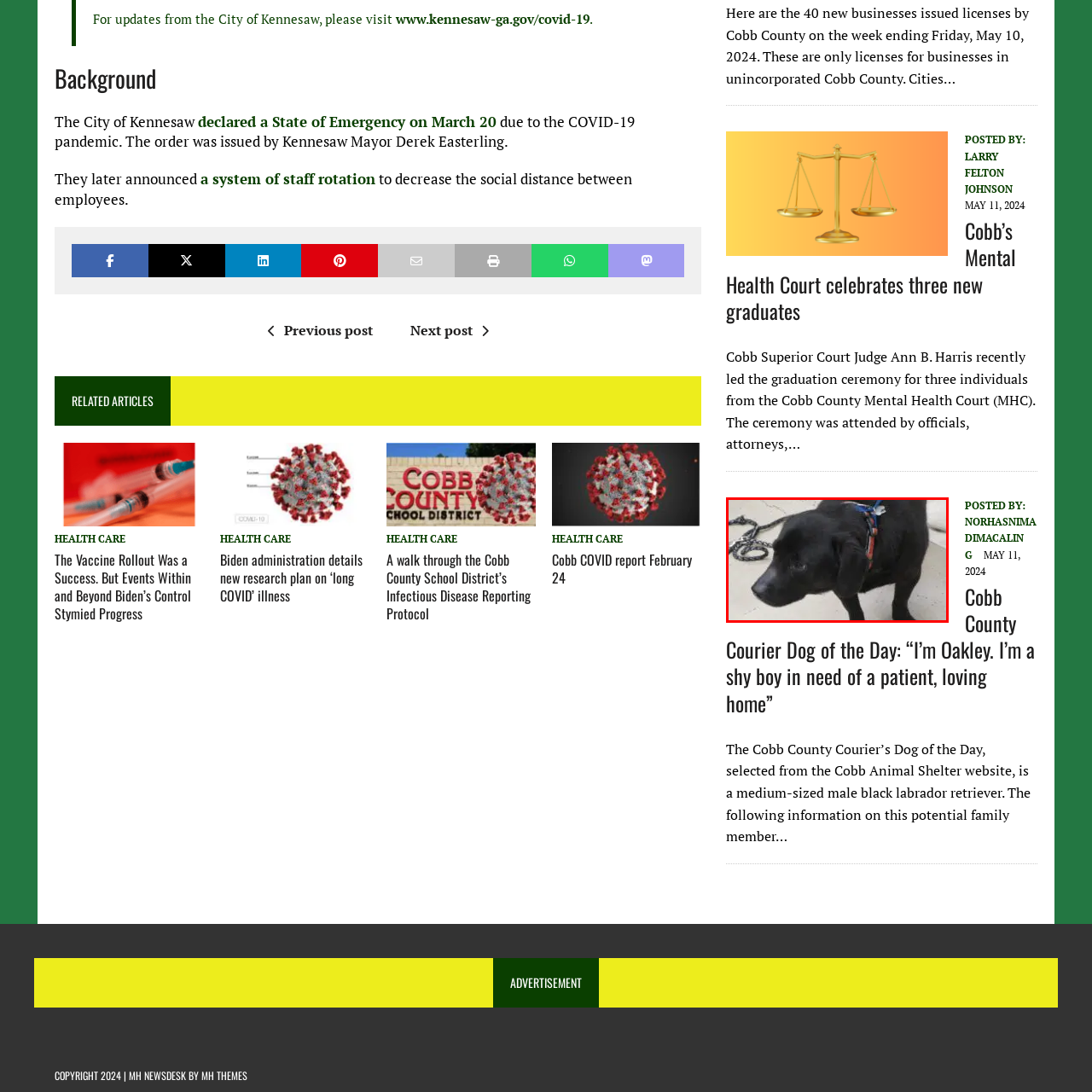Offer a thorough and descriptive summary of the image captured in the red bounding box.

In this heartwarming image, Oakley, a medium-sized male black Labrador retriever, stands poised with a leash attached to his colorful harness. His expression suggests a hint of shyness or uncertainty, embodying the personality of a dog in need of a loving and patient home. Once a stray, Oakley is now featured as the "Dog of the Day" from the Cobb County Courier, highlighting his journey from abandonment to the hope of finding a forever family. This photo captures his gentle demeanor, appealing to potential adopters who might recognize the special bond that can develop with a timid yet affectionate companion. The image serves not only as a call to action for adoption but also as a reminder of the loving pets waiting for new beginnings.